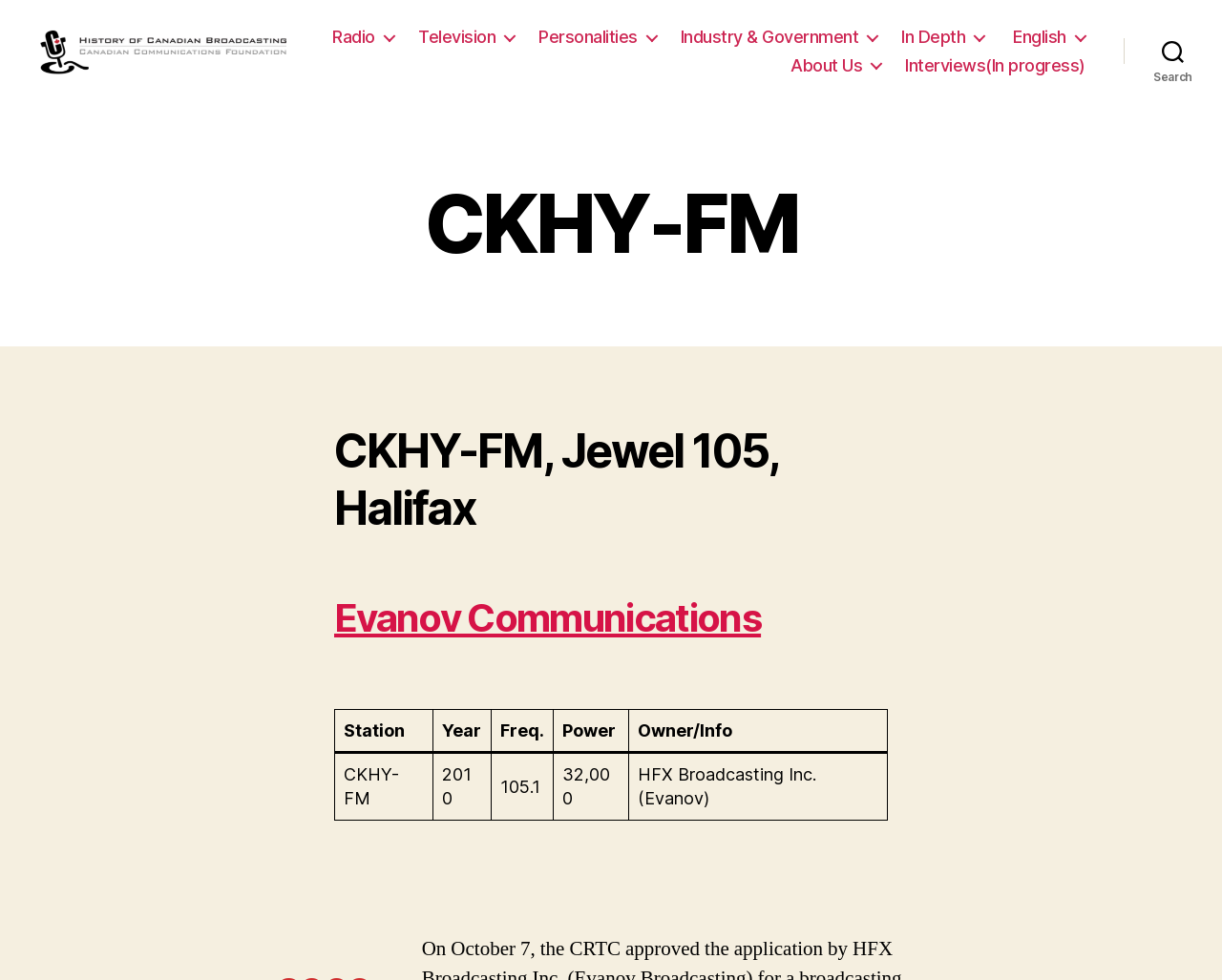Select the bounding box coordinates of the element I need to click to carry out the following instruction: "Click the 'Radio' link".

[0.355, 0.033, 0.405, 0.054]